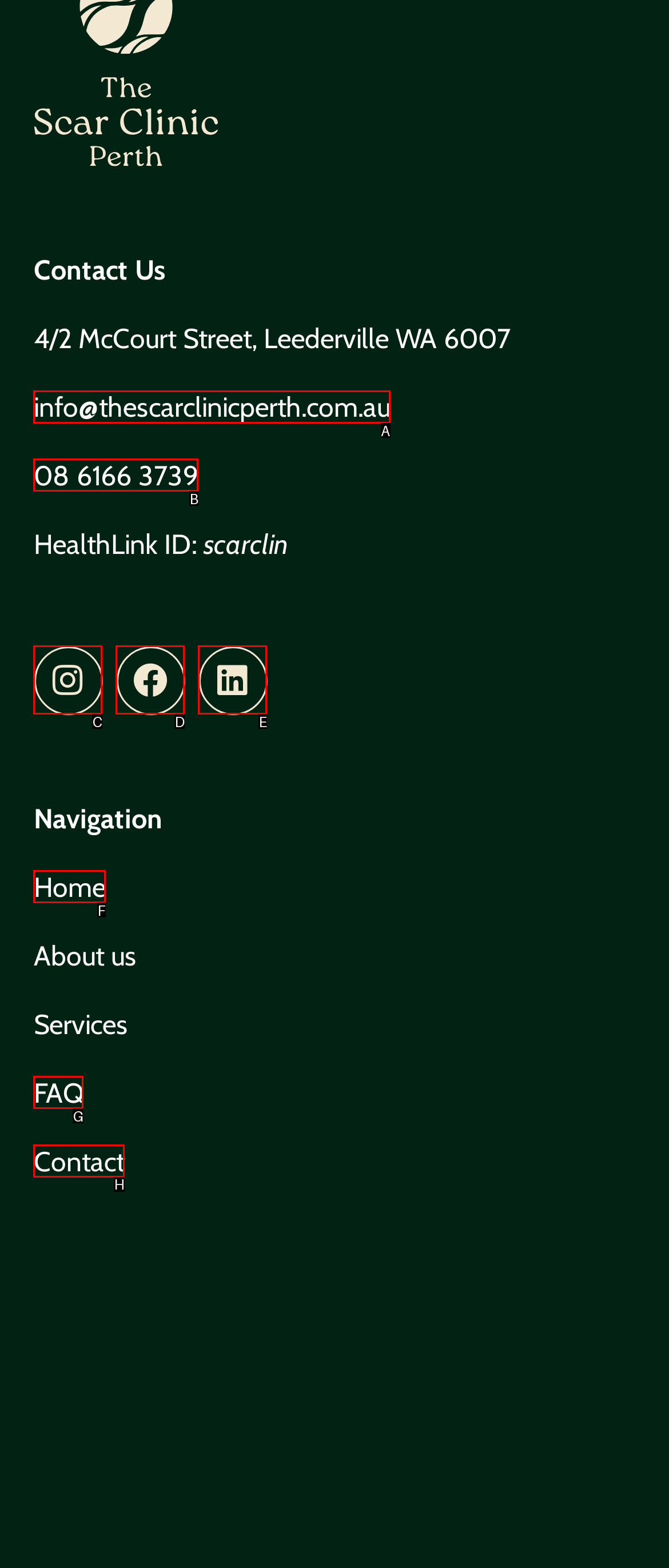Identify the HTML element to click to fulfill this task: Send an email to the clinic
Answer with the letter from the given choices.

A